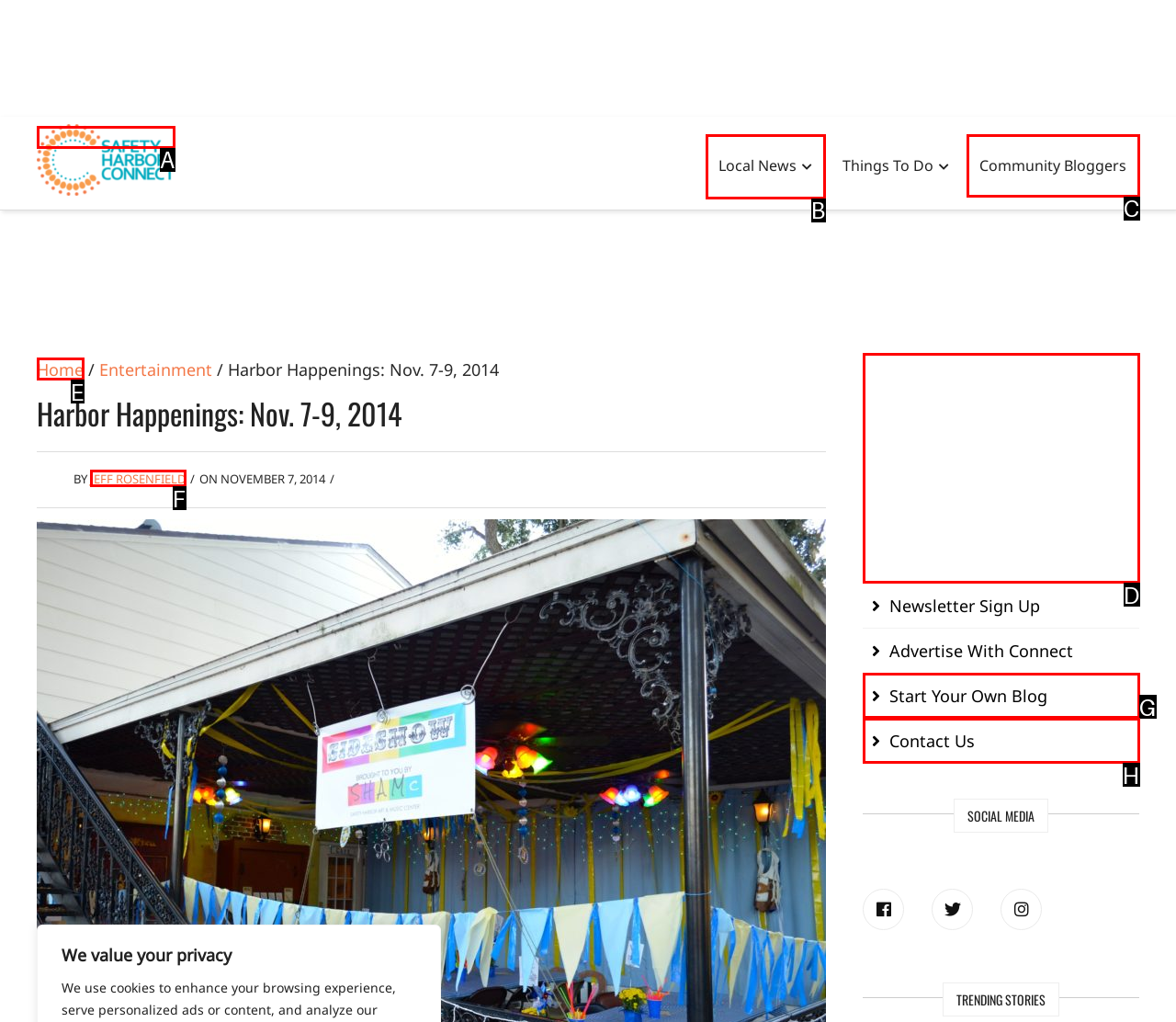Pick the HTML element that corresponds to the description: Local News
Answer with the letter of the correct option from the given choices directly.

B